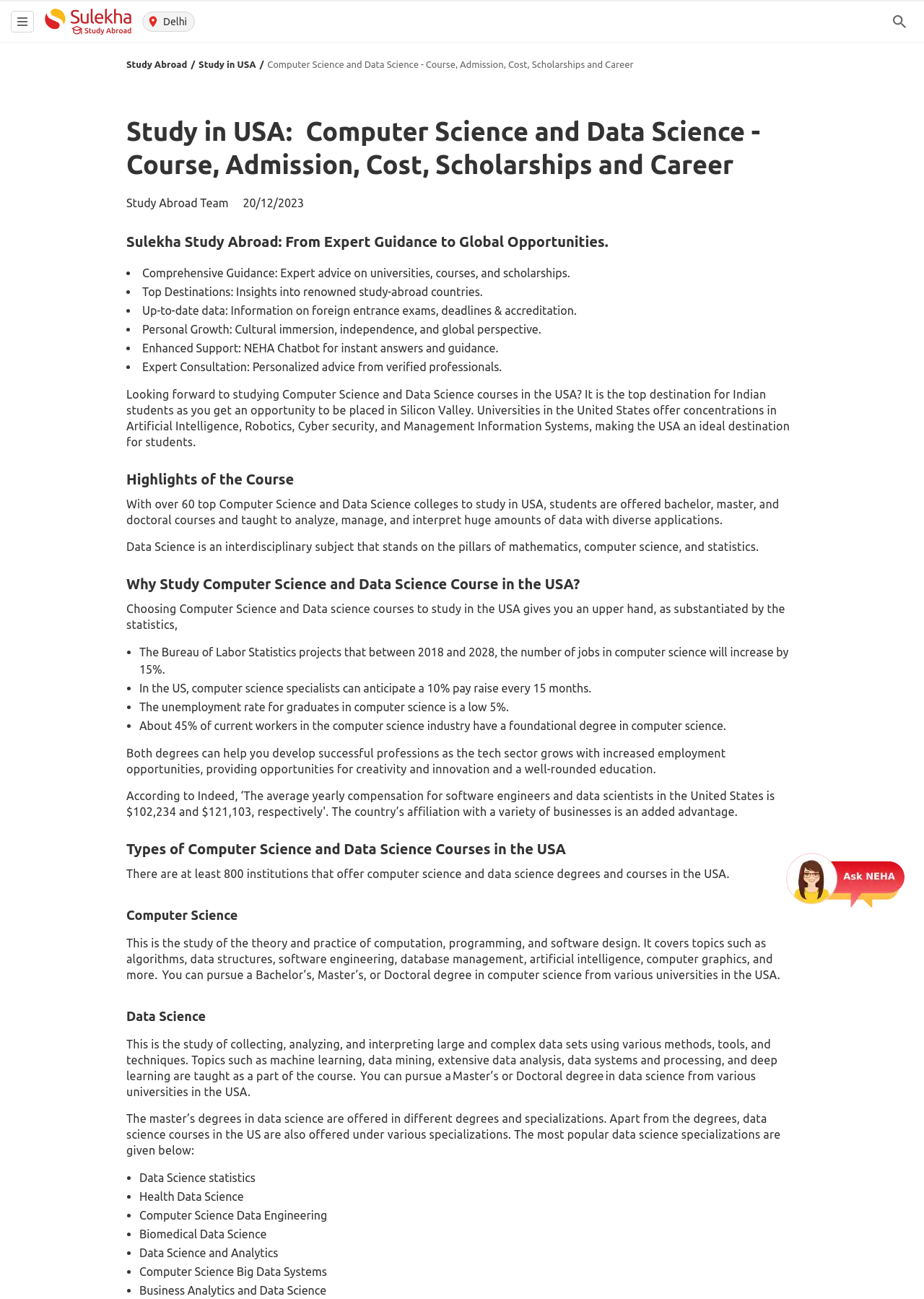Give a one-word or one-phrase response to the question:
How many types of data science specializations are listed?

8